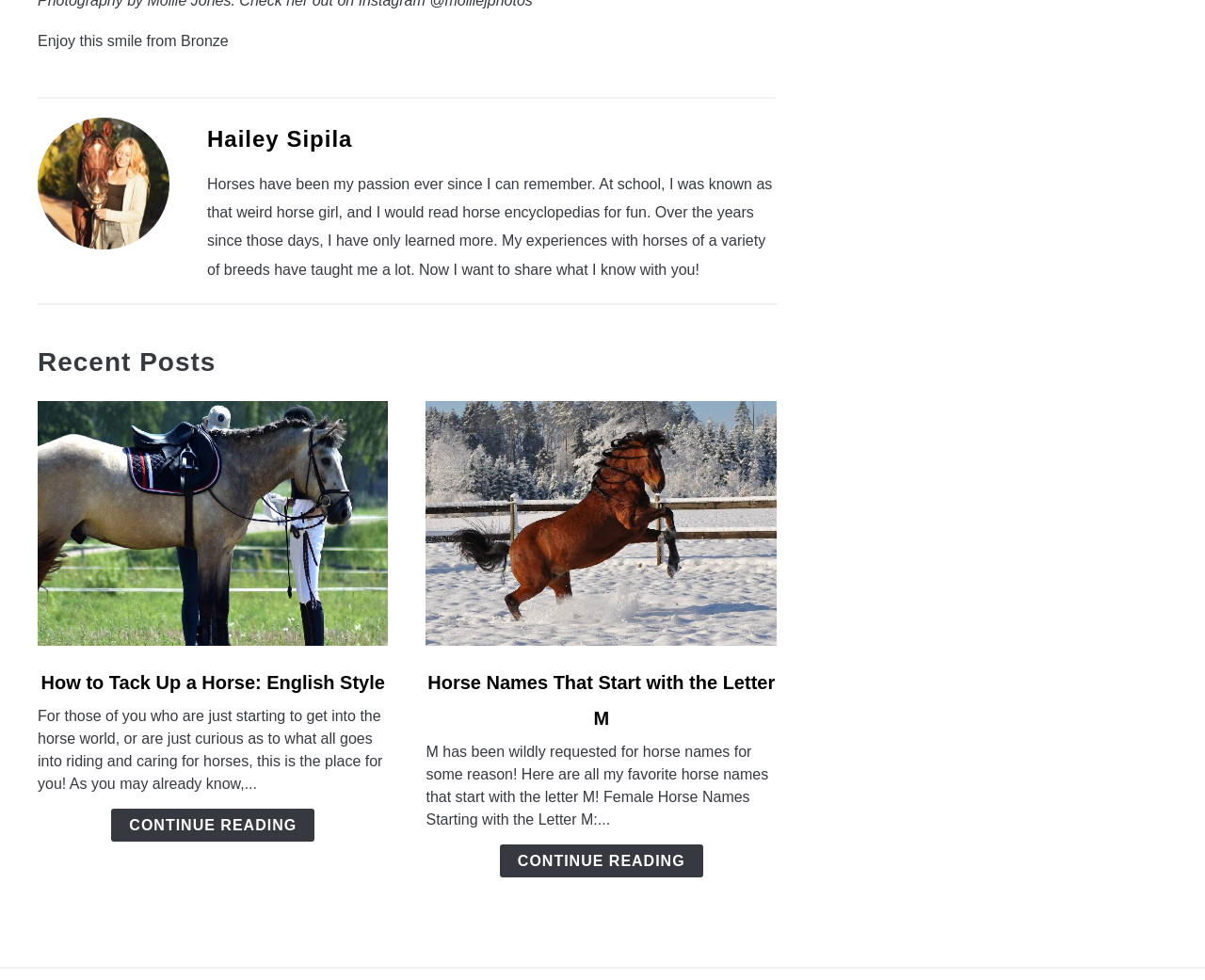What is the topic of the first article?
Refer to the screenshot and respond with a concise word or phrase.

How to Tack Up a Horse